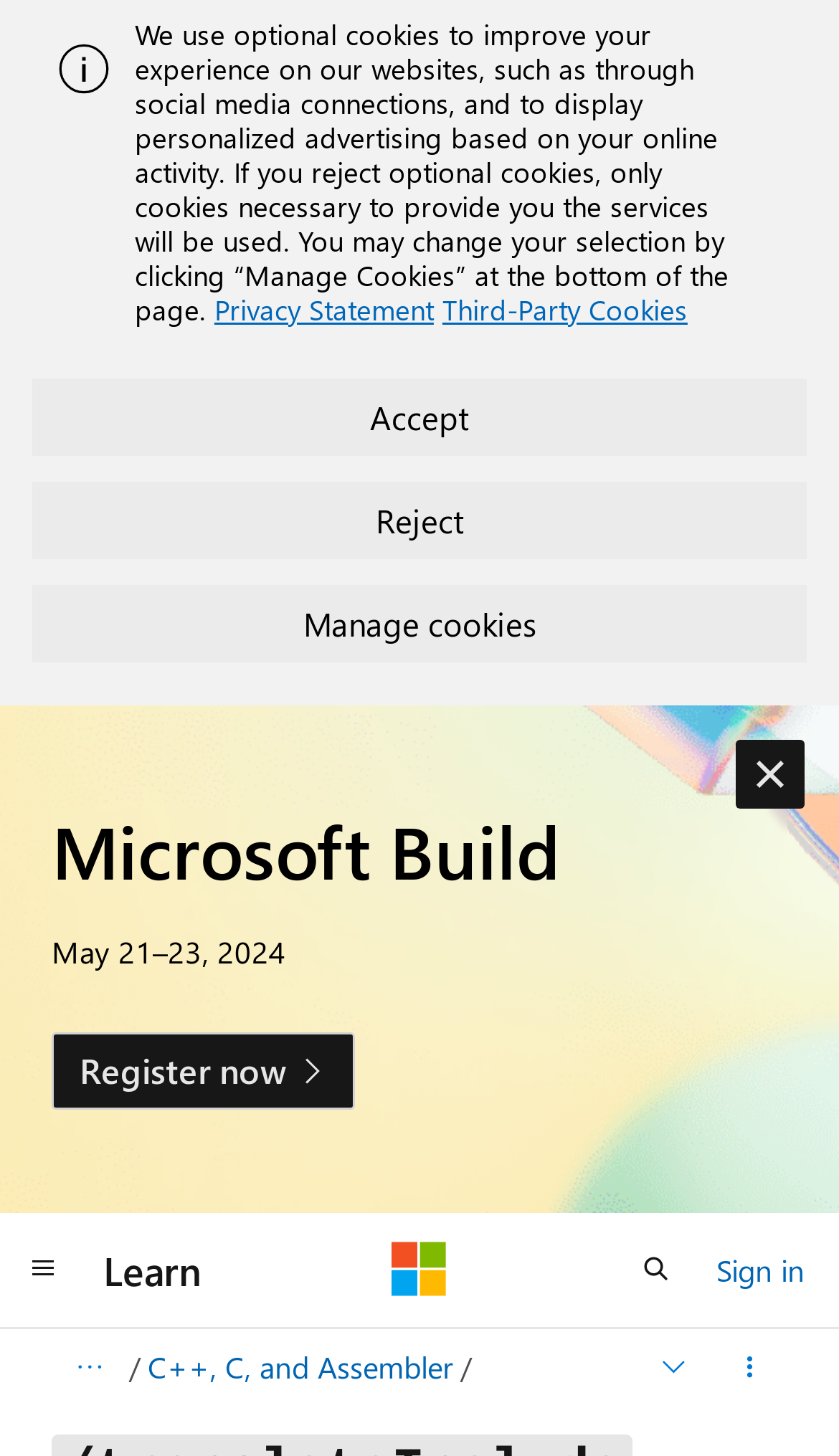What is the language mentioned in the webpage?
Using the information from the image, provide a comprehensive answer to the question.

I found the answer by looking at the link element with the text 'C++, C, and Assembler', which suggests that the webpage is referring to a language or a category of languages.